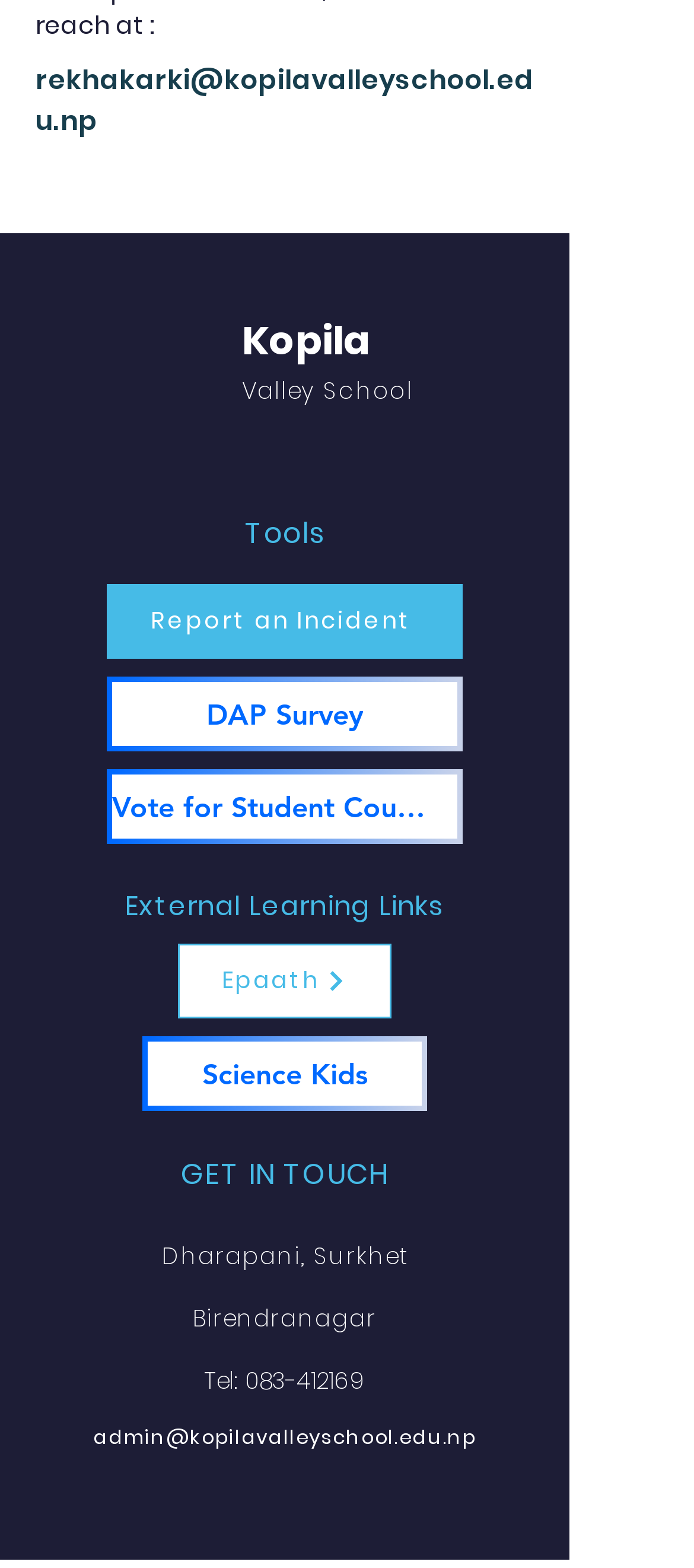Based on the image, please elaborate on the answer to the following question:
What is the email address of the school administration?

I found the email address by looking at the bottom section of the webpage, where the contact information is provided. The email address is mentioned as a link, which is 'admin@kopilavalleyschool.edu.np'.